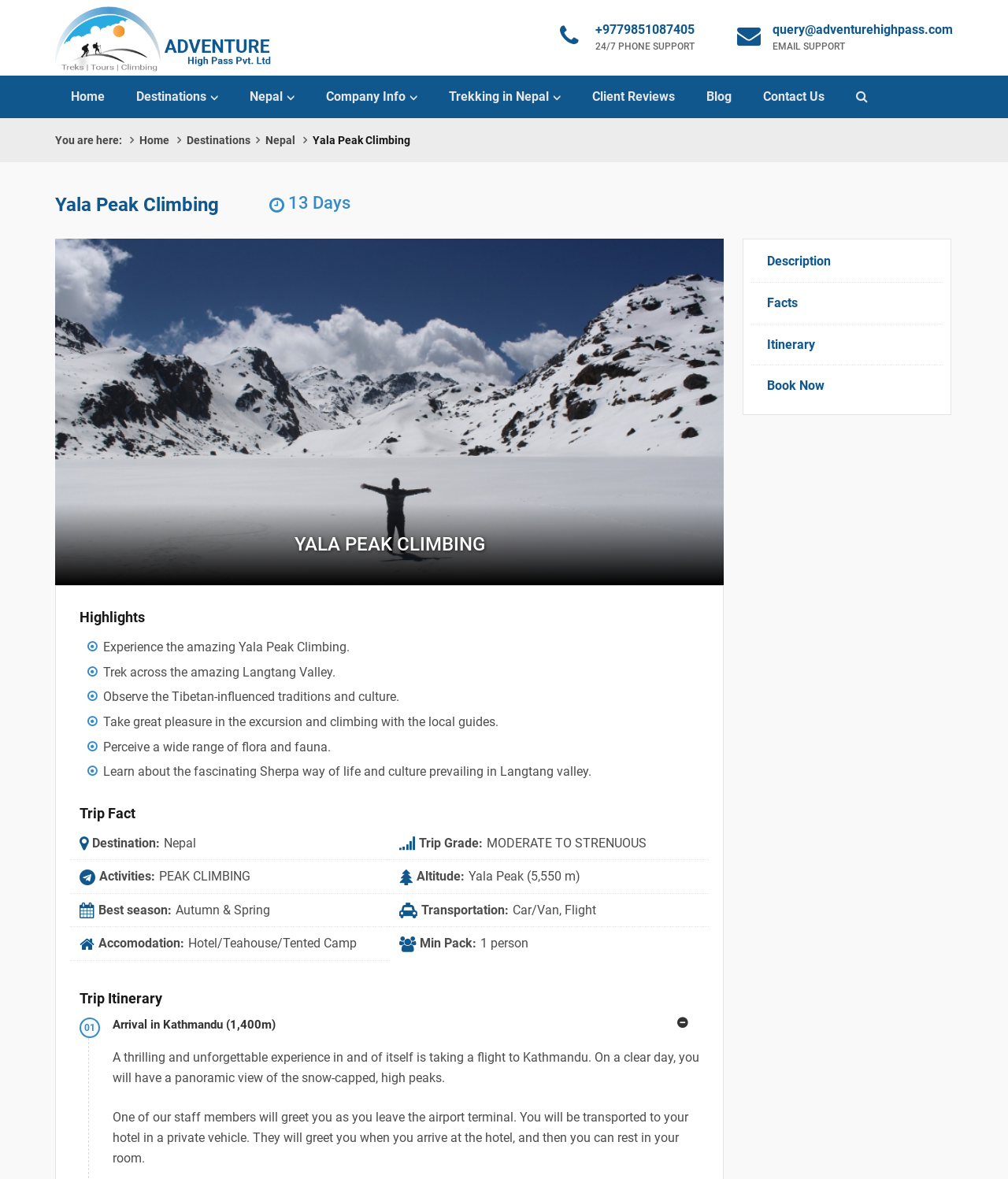Using the image as a reference, answer the following question in as much detail as possible:
What is the destination of the Yala Peak Climbing trip?

I found the destination by looking at the 'Trip Fact' section, where it says 'Destination: Nepal'.